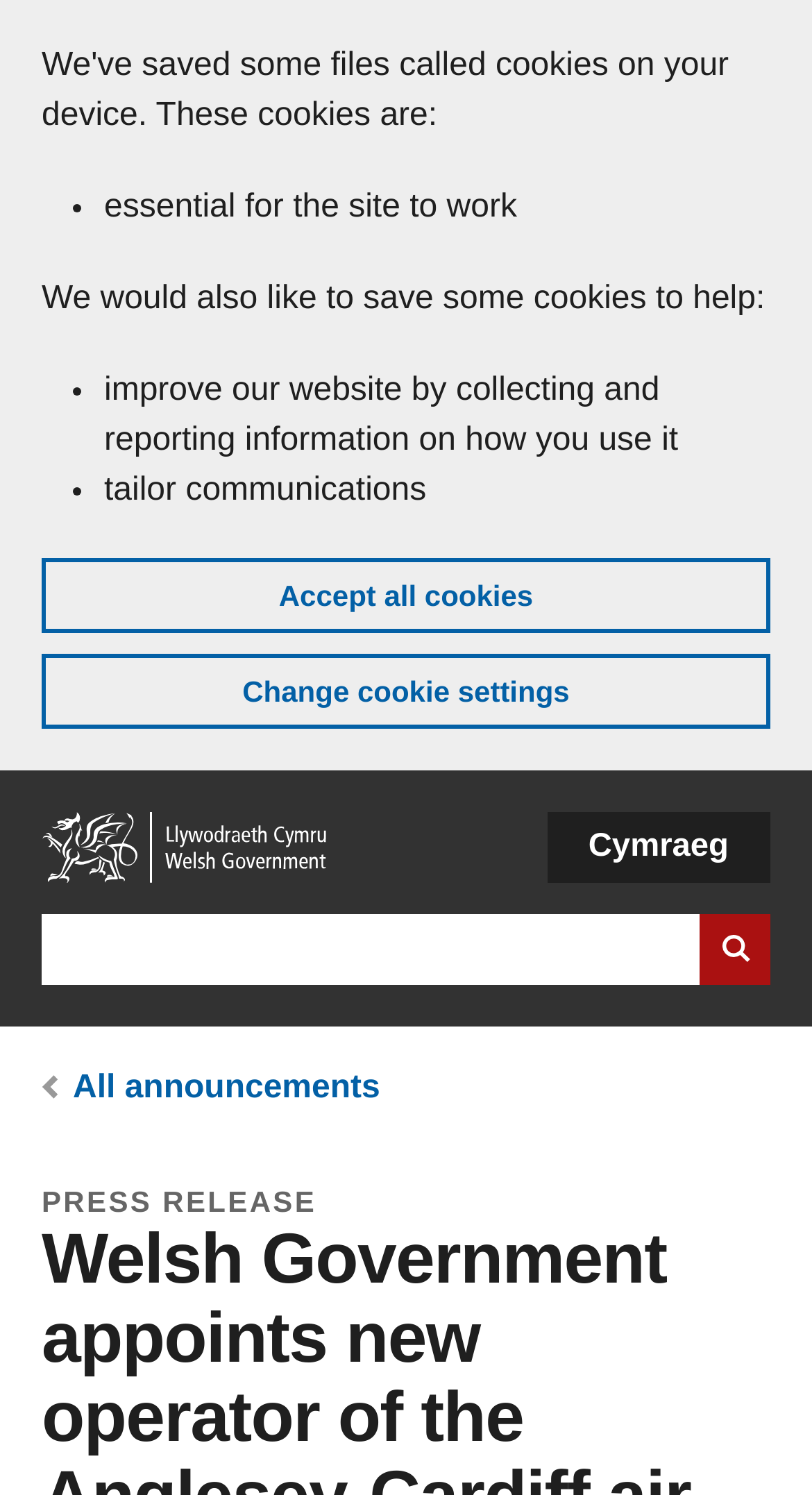Determine the bounding box coordinates of the clickable region to execute the instruction: "View all announcements". The coordinates should be four float numbers between 0 and 1, denoted as [left, top, right, bottom].

[0.09, 0.716, 0.468, 0.74]